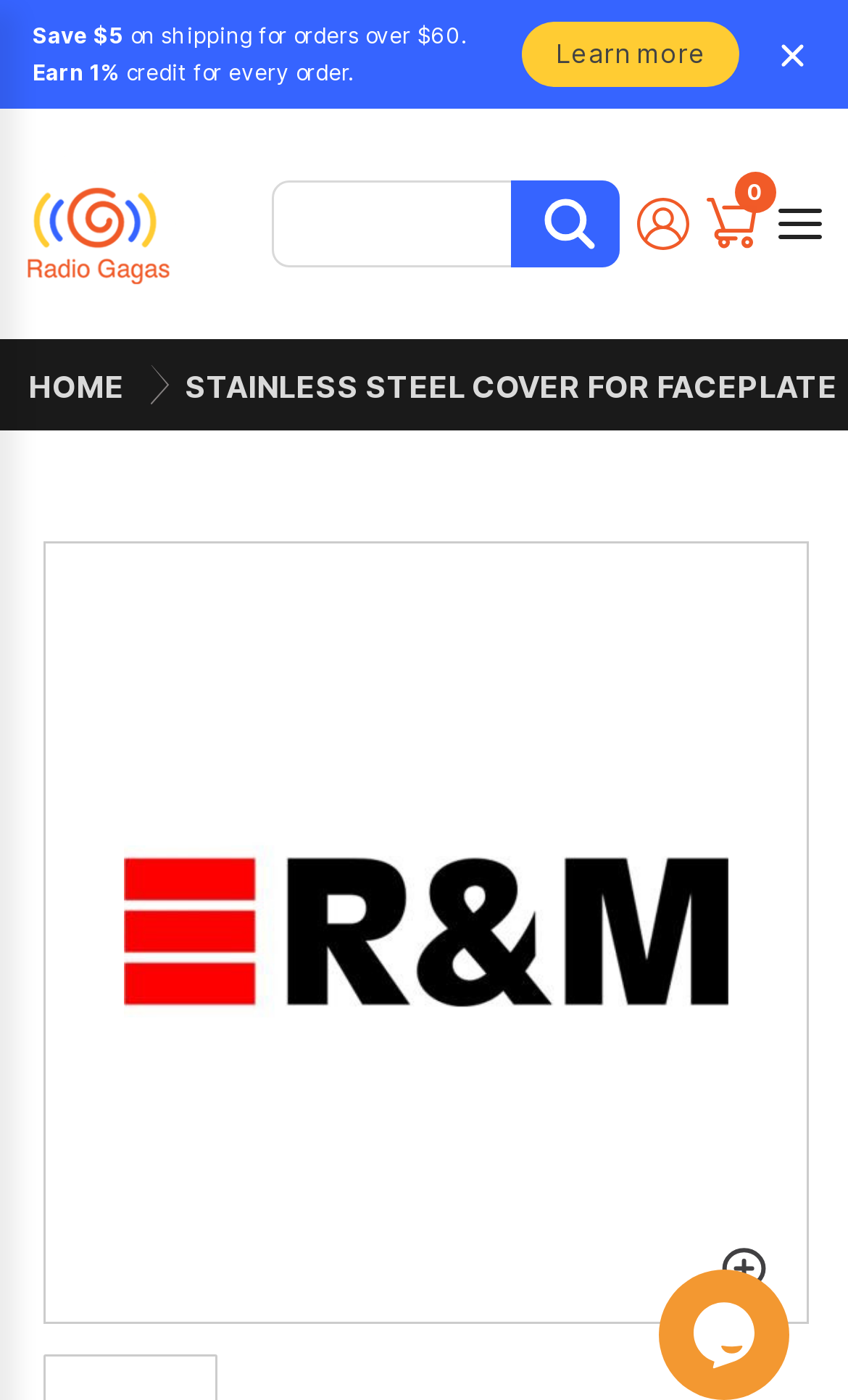Please specify the bounding box coordinates of the clickable region necessary for completing the following instruction: "Click on the menu". The coordinates must consist of four float numbers between 0 and 1, i.e., [left, top, right, bottom].

[0.913, 0.141, 0.974, 0.179]